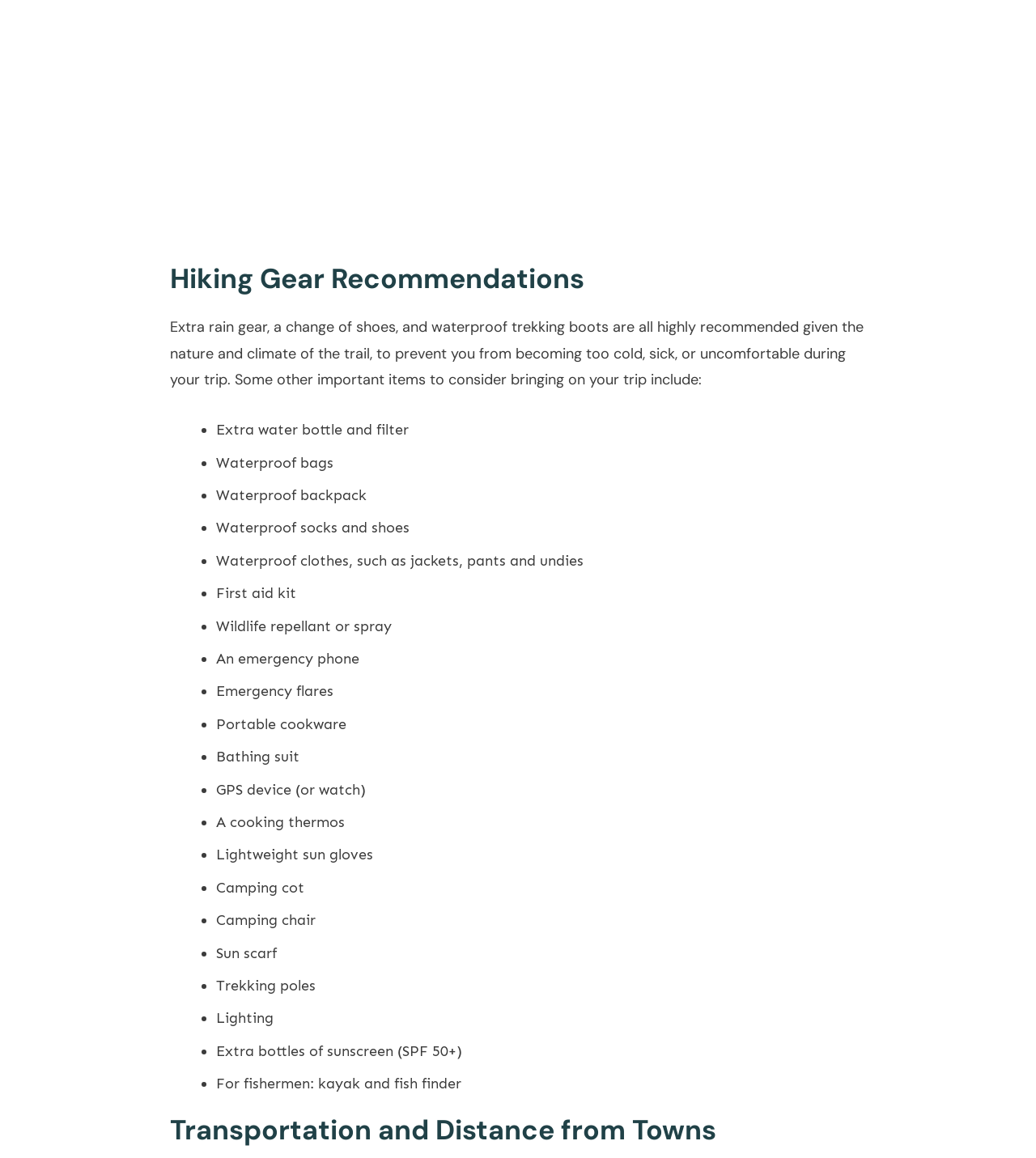Determine the bounding box coordinates for the area that should be clicked to carry out the following instruction: "Click on 'backpack'".

[0.29, 0.42, 0.354, 0.435]